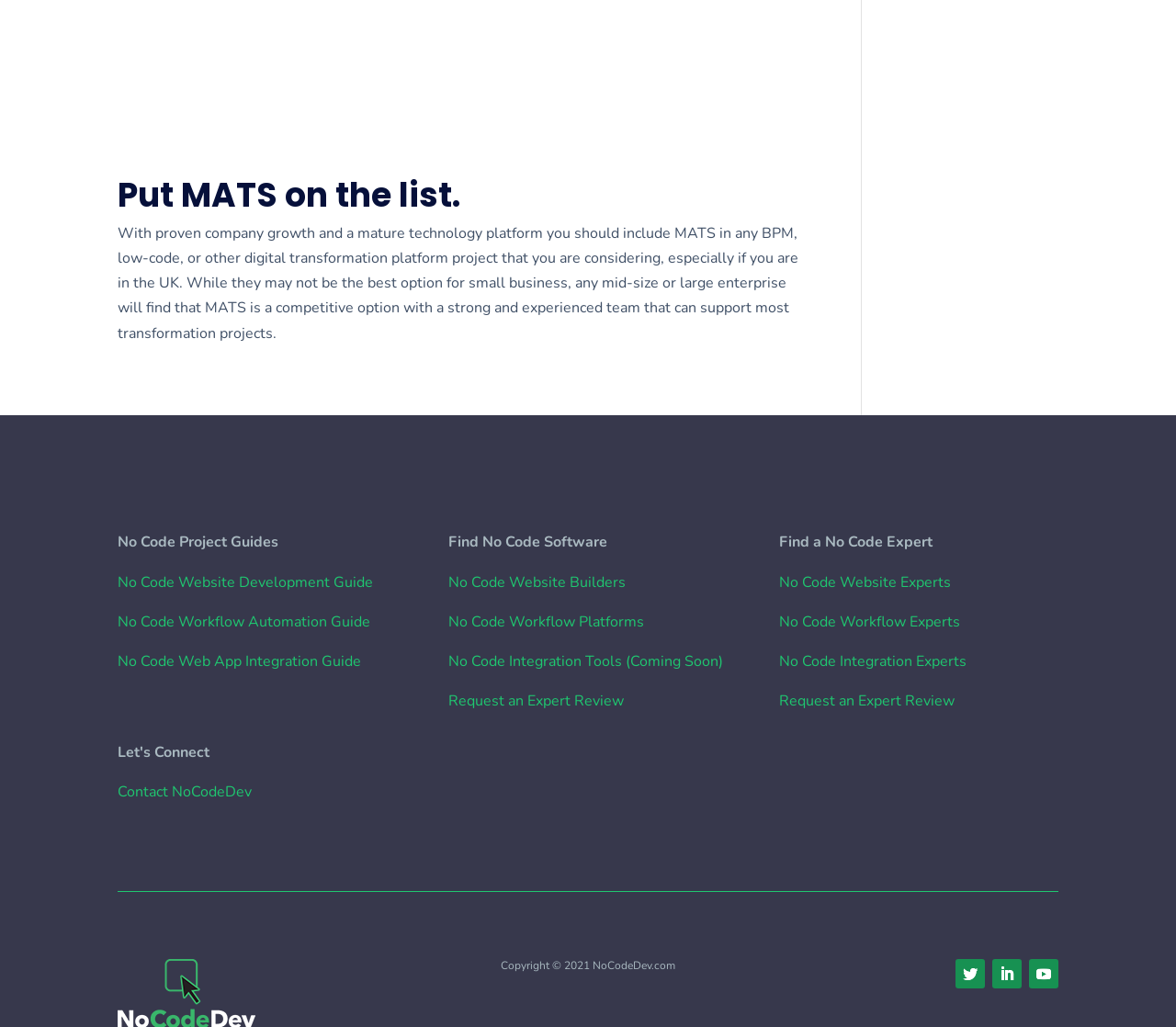Can you determine the bounding box coordinates of the area that needs to be clicked to fulfill the following instruction: "Find No Code Website Builders"?

[0.381, 0.557, 0.532, 0.577]